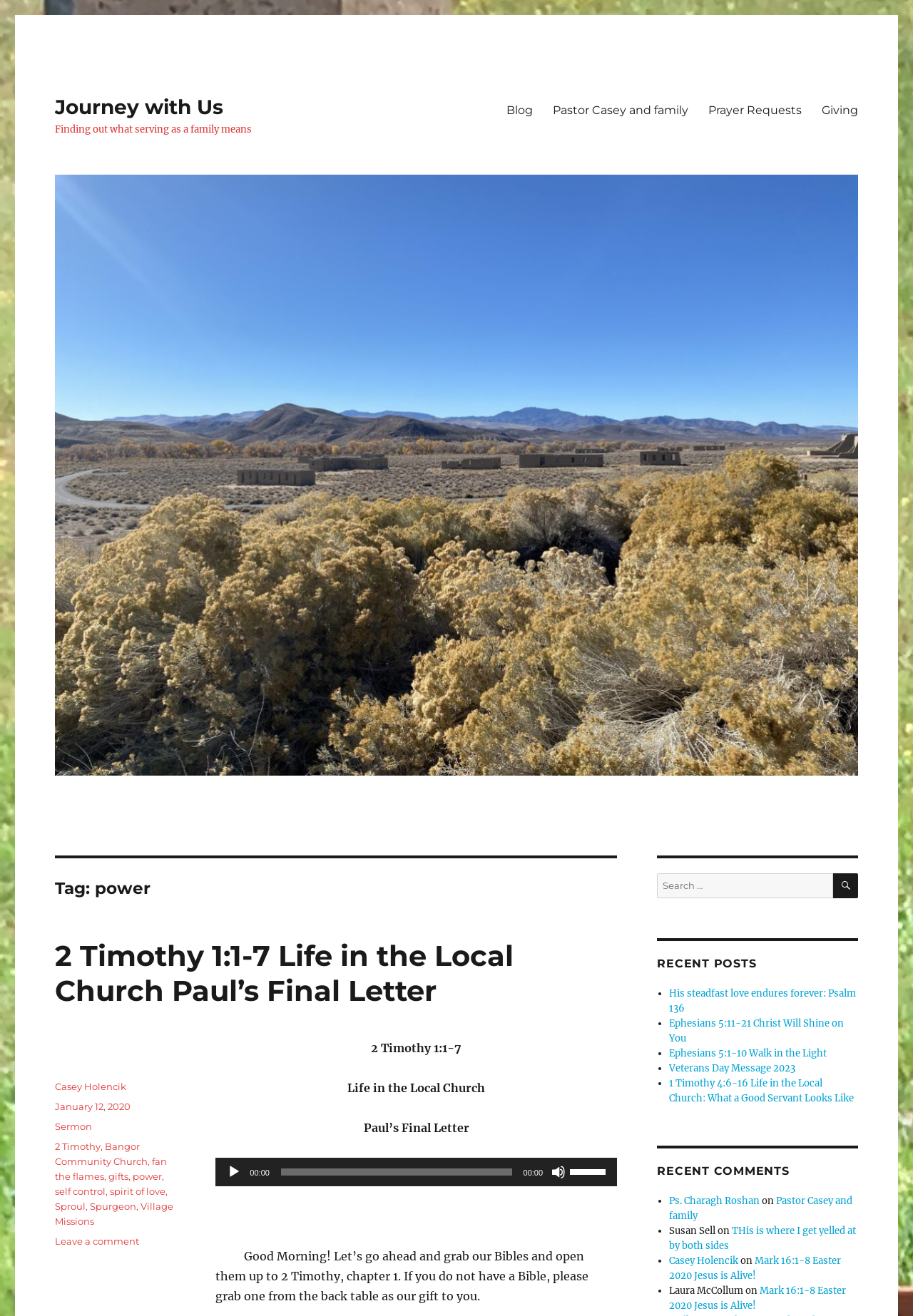Using the description: "0 comments", identify the bounding box of the corresponding UI element in the screenshot.

None